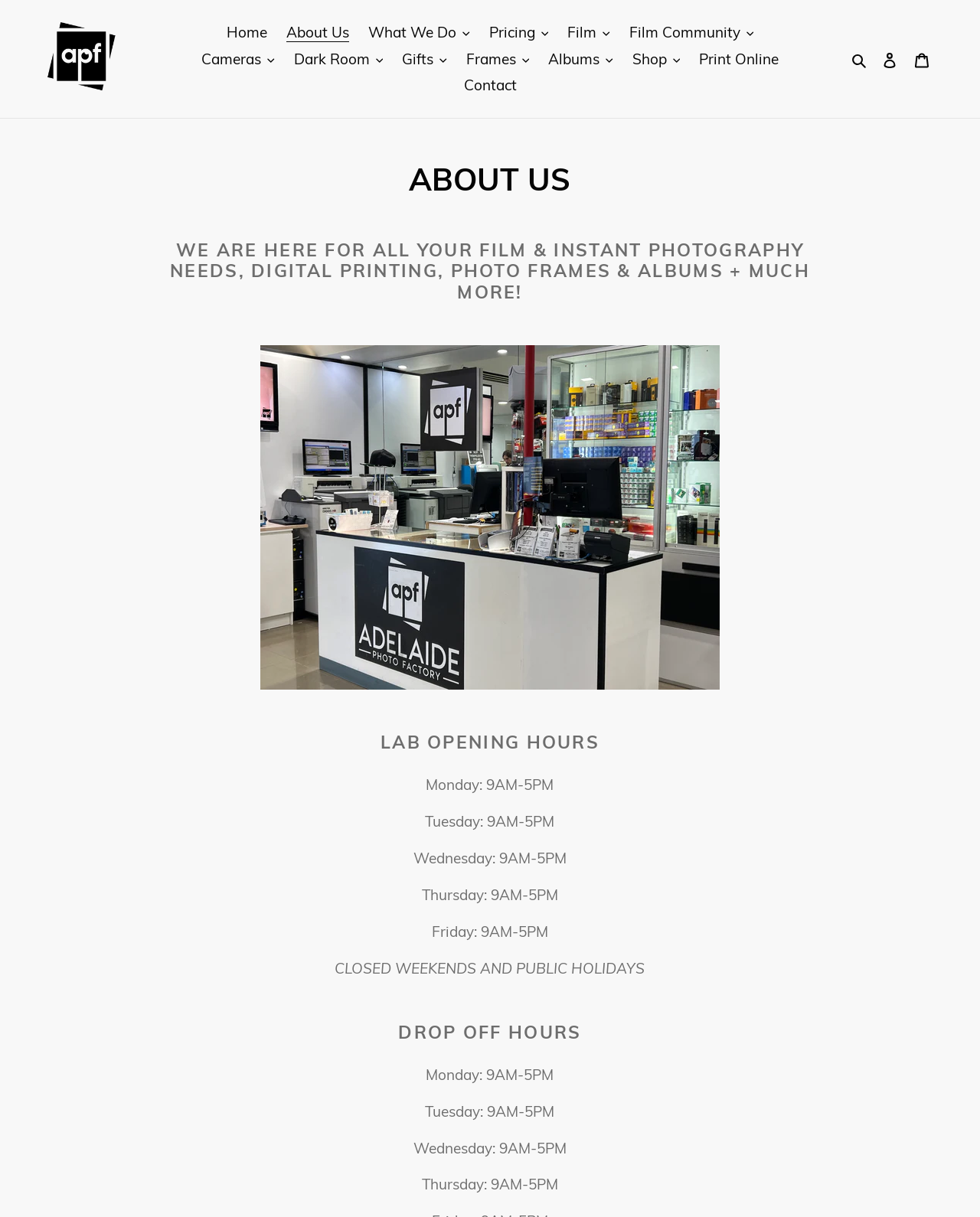What is the name of the photo factory?
Please provide a single word or phrase based on the screenshot.

Adelaide Photo Factory